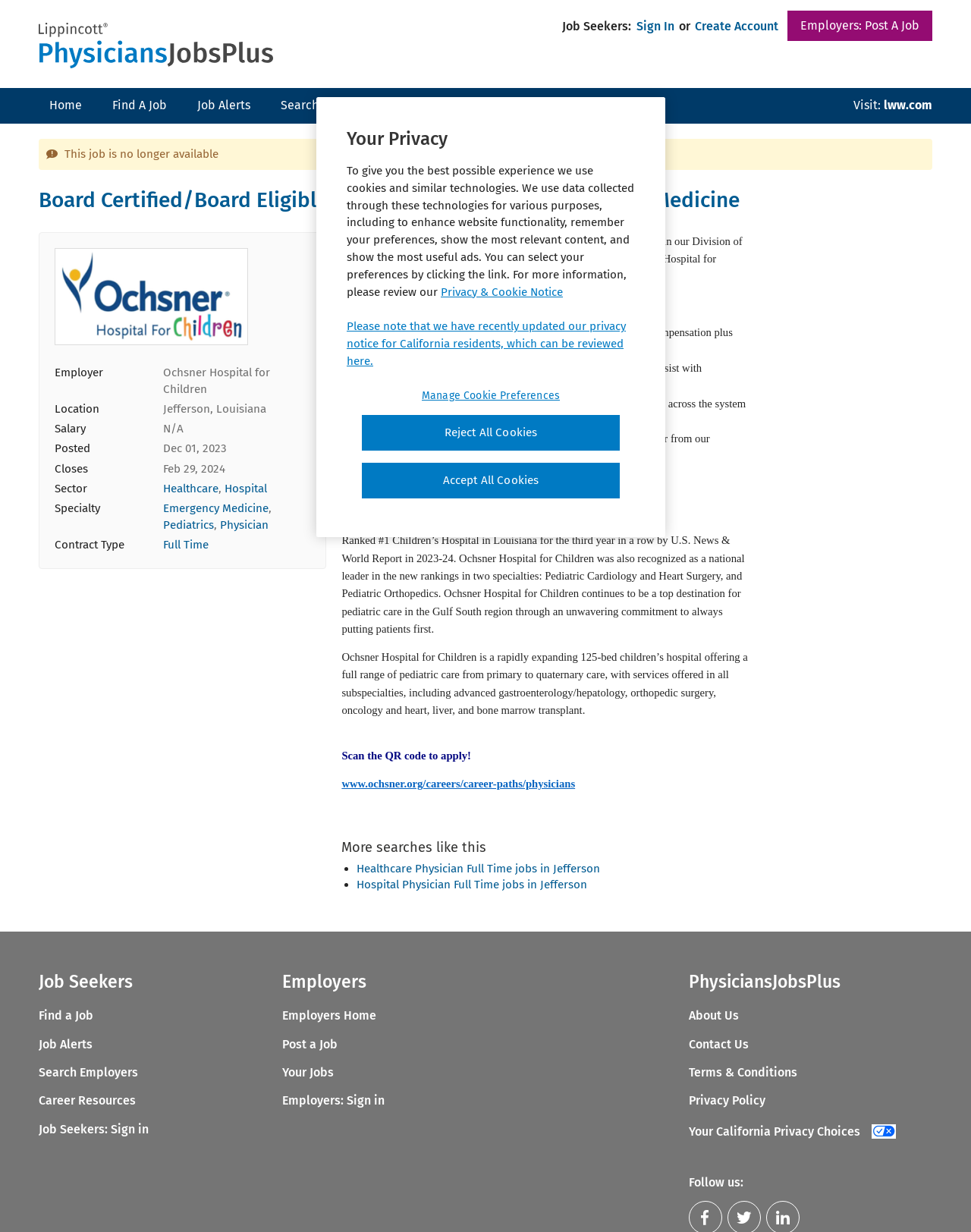Locate the bounding box coordinates of the clickable region to complete the following instruction: "Apply Today."

[0.352, 0.631, 0.592, 0.641]